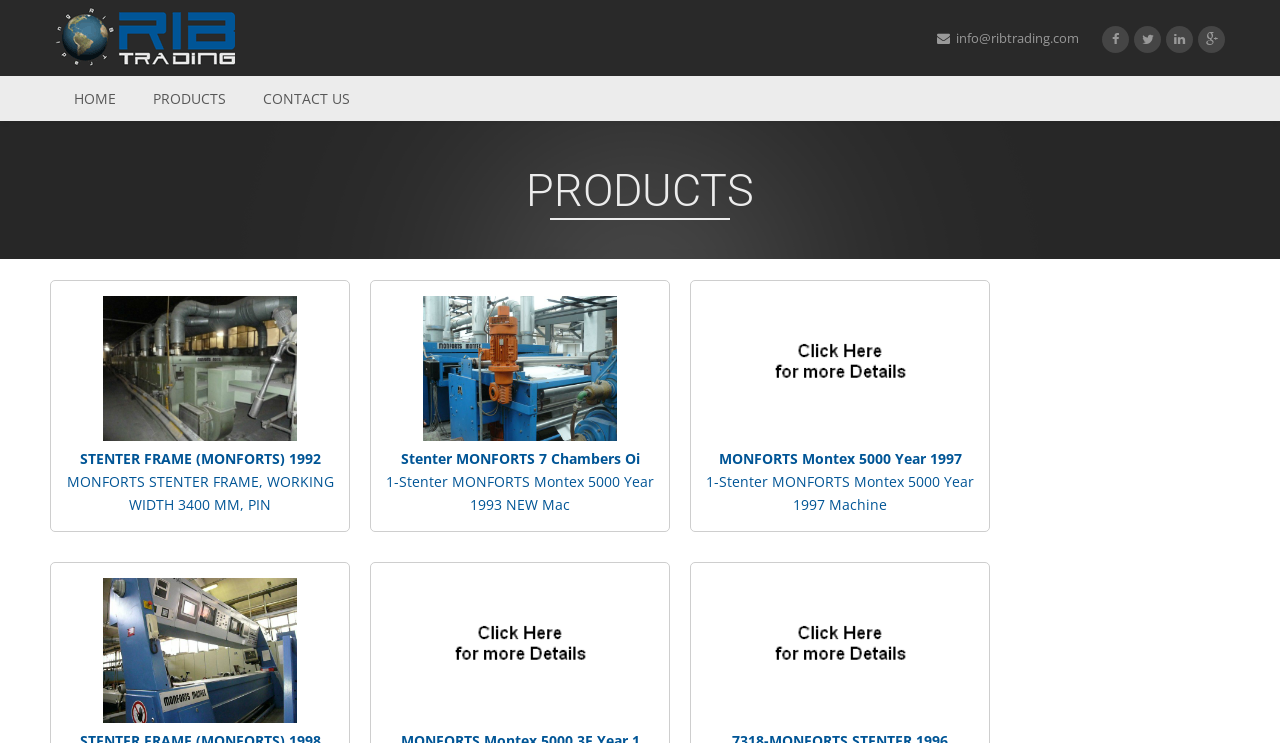How many navigation links are there?
Please provide a single word or phrase as the answer based on the screenshot.

3